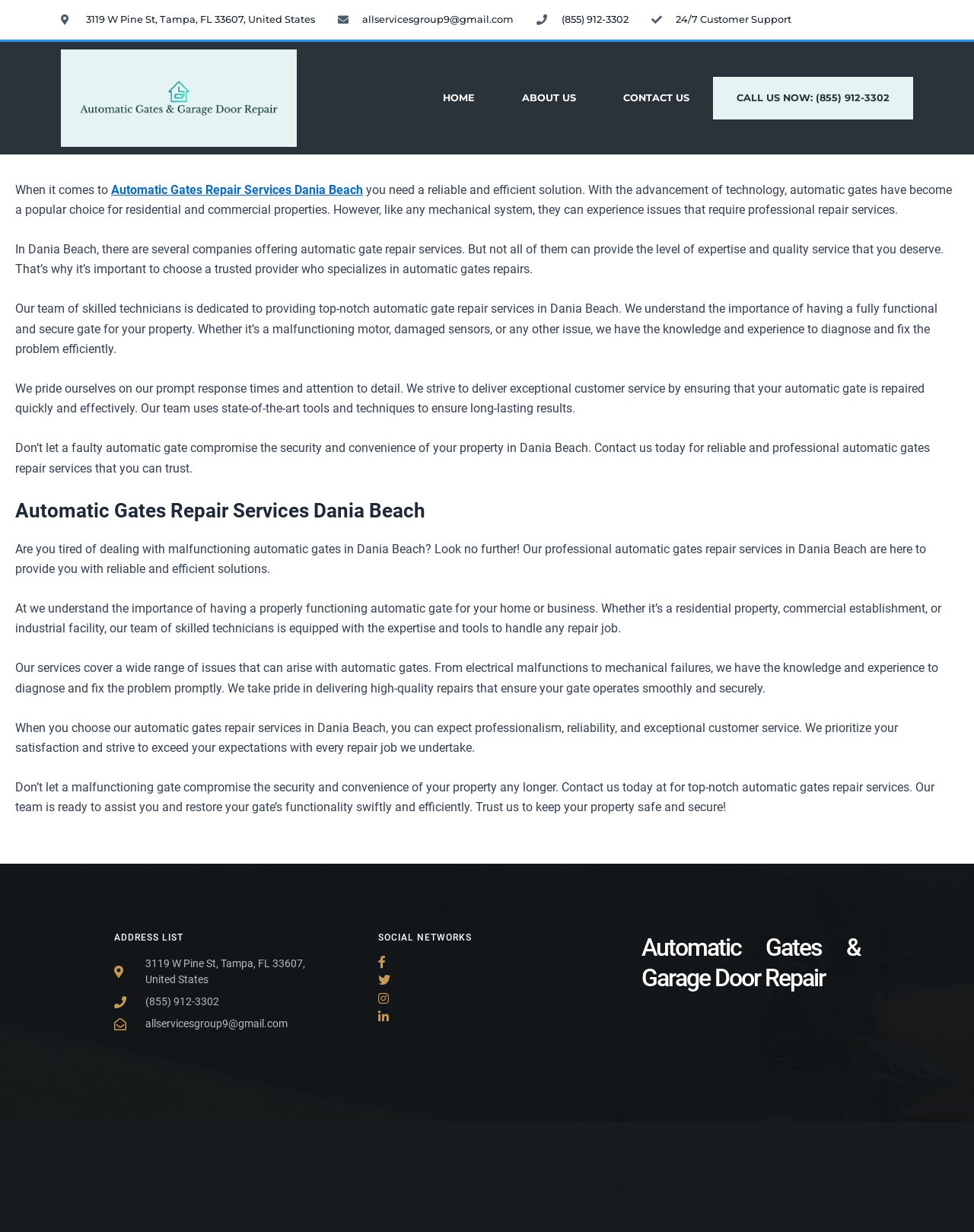Respond to the question with just a single word or phrase: 
What type of services does the company provide?

Automatic gate repair services